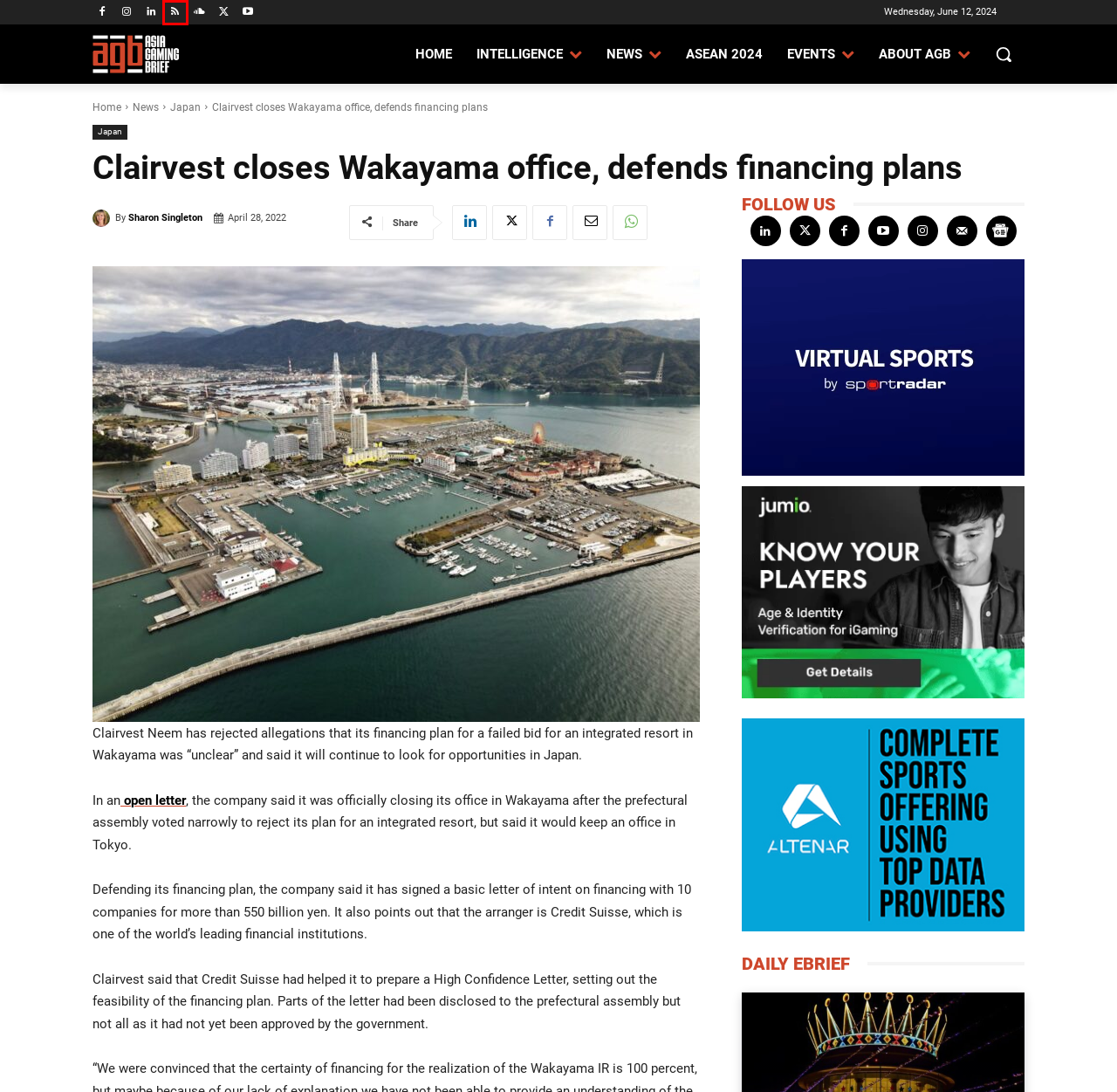Given a screenshot of a webpage with a red bounding box around a UI element, please identify the most appropriate webpage description that matches the new webpage after you click on the element. Here are the candidates:
A. Subscribe to Asia Gaming Brief
B. Secure the Best Odds with Altenar's Premium Data Feeds
C. MEKONG Gaming Summit
D. News – Asia Gaming News | AGB – Asia Gaming Brief
E. iGaming - CDNetworks
F. Book a Consultation | Sumsub.com
G. Know Your Players | Age and Identity Verification for iGaming
H. Pronet Gaming | Gaming experience of the future.

D